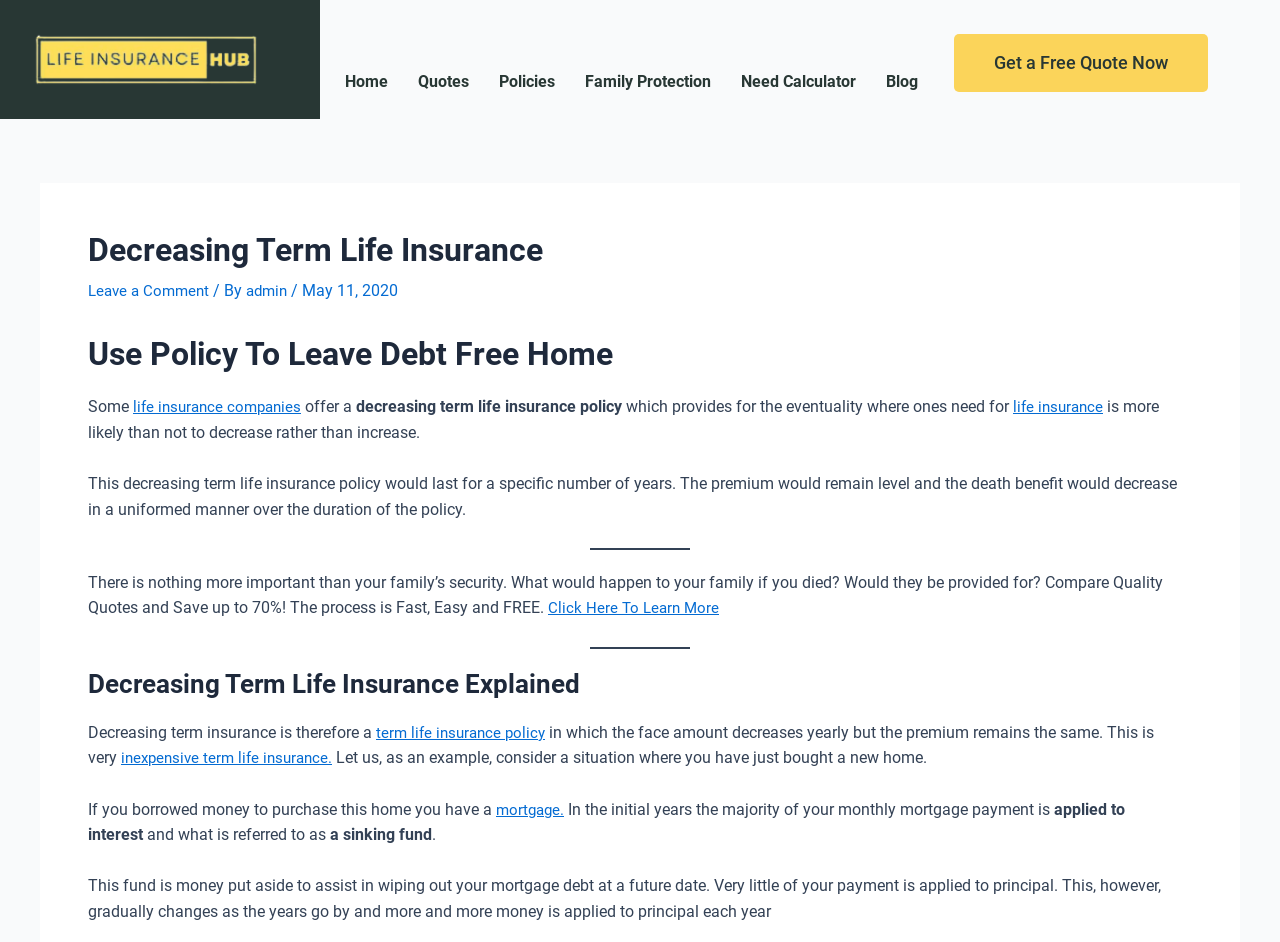Determine the main heading text of the webpage.

Decreasing Term Life Insurance